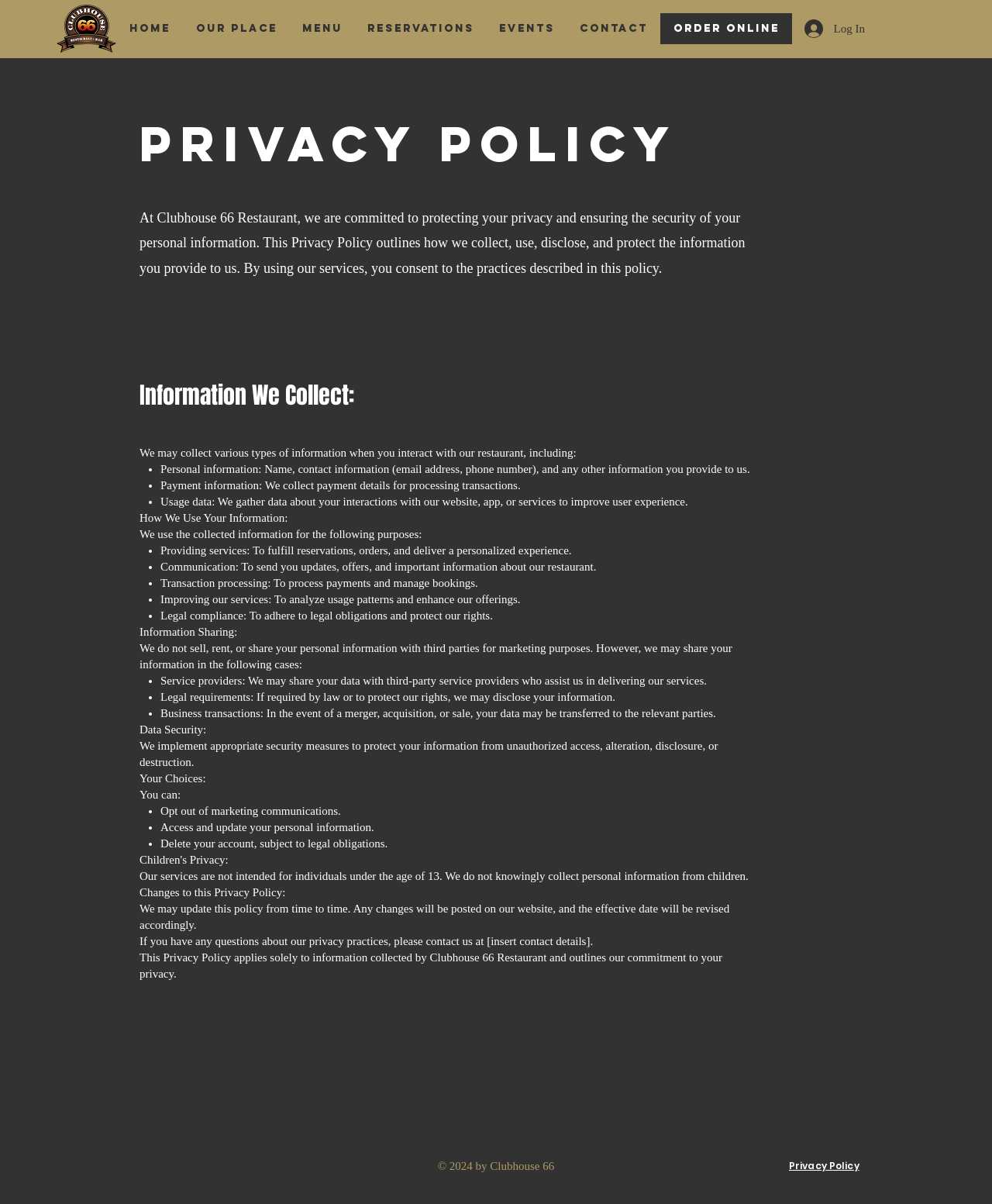Please identify the coordinates of the bounding box that should be clicked to fulfill this instruction: "Order online".

[0.666, 0.011, 0.798, 0.037]